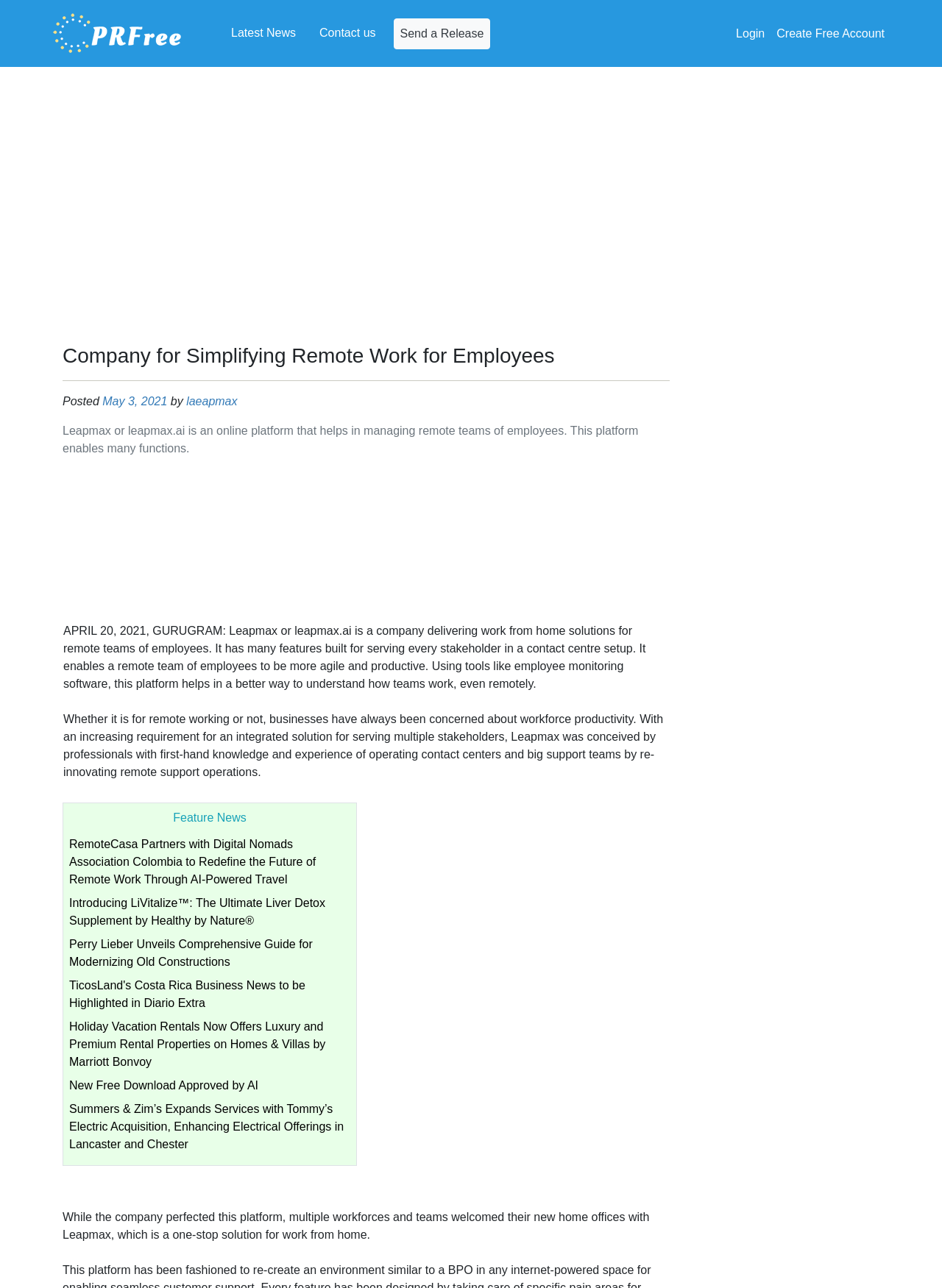Identify the bounding box coordinates of the section to be clicked to complete the task described by the following instruction: "Click on 'Login'". The coordinates should be four float numbers between 0 and 1, formatted as [left, top, right, bottom].

[0.775, 0.015, 0.818, 0.037]